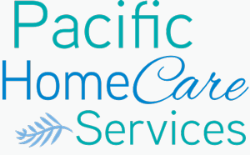Offer a detailed explanation of what is depicted in the image.

The image features the logo of "Pacific HomeCare Services," which prominently displays the company name in a creative and inviting font. The text is styled in a mixture of light blue, blue, and teal hues, conveying a sense of calm and care, essential for a home care service. The logo also features a delicate, light blue leaf graphic, symbolizing nurturing and growth, which aligns with the compassionate care provided by the organization. This visual identity emphasizes the company's commitment to quality home care services, appealing to clients seeking supportive and reliable assistance.